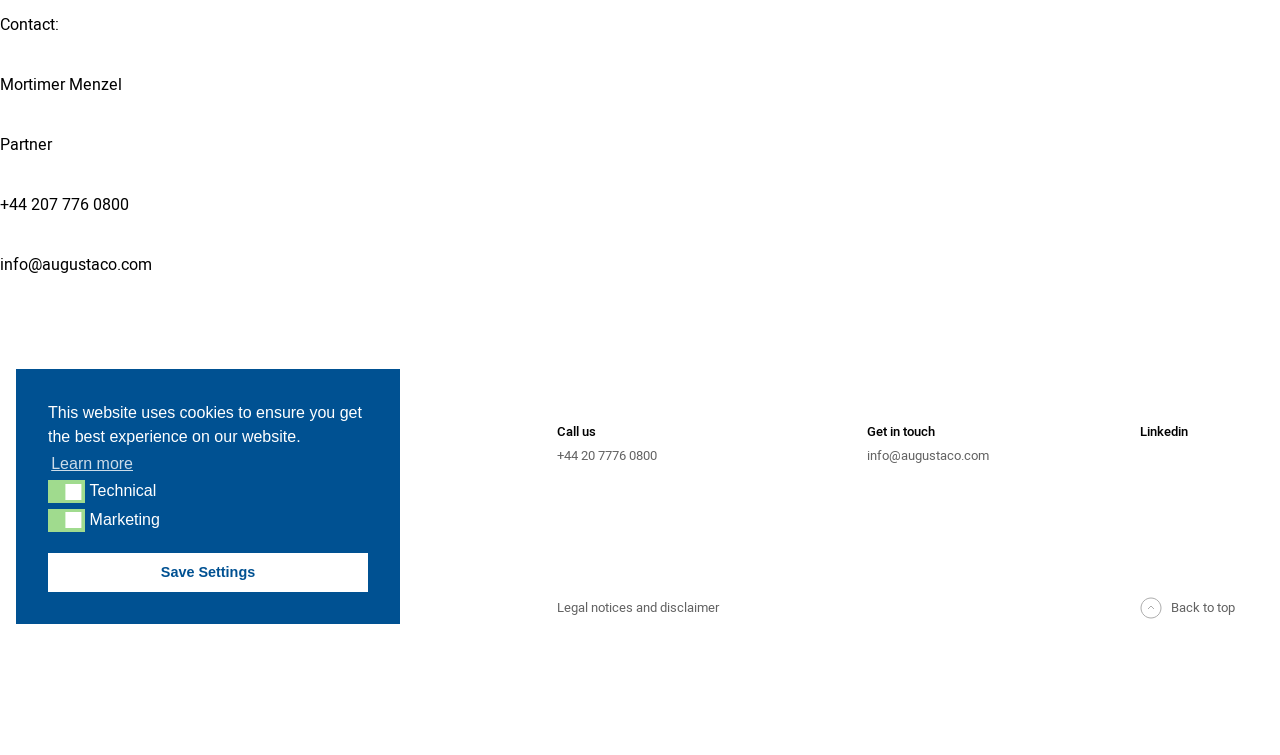Using the provided element description: "Legal notices and disclaimer", identify the bounding box coordinates. The coordinates should be four floats between 0 and 1 in the order [left, top, right, bottom].

[0.435, 0.789, 0.565, 0.821]